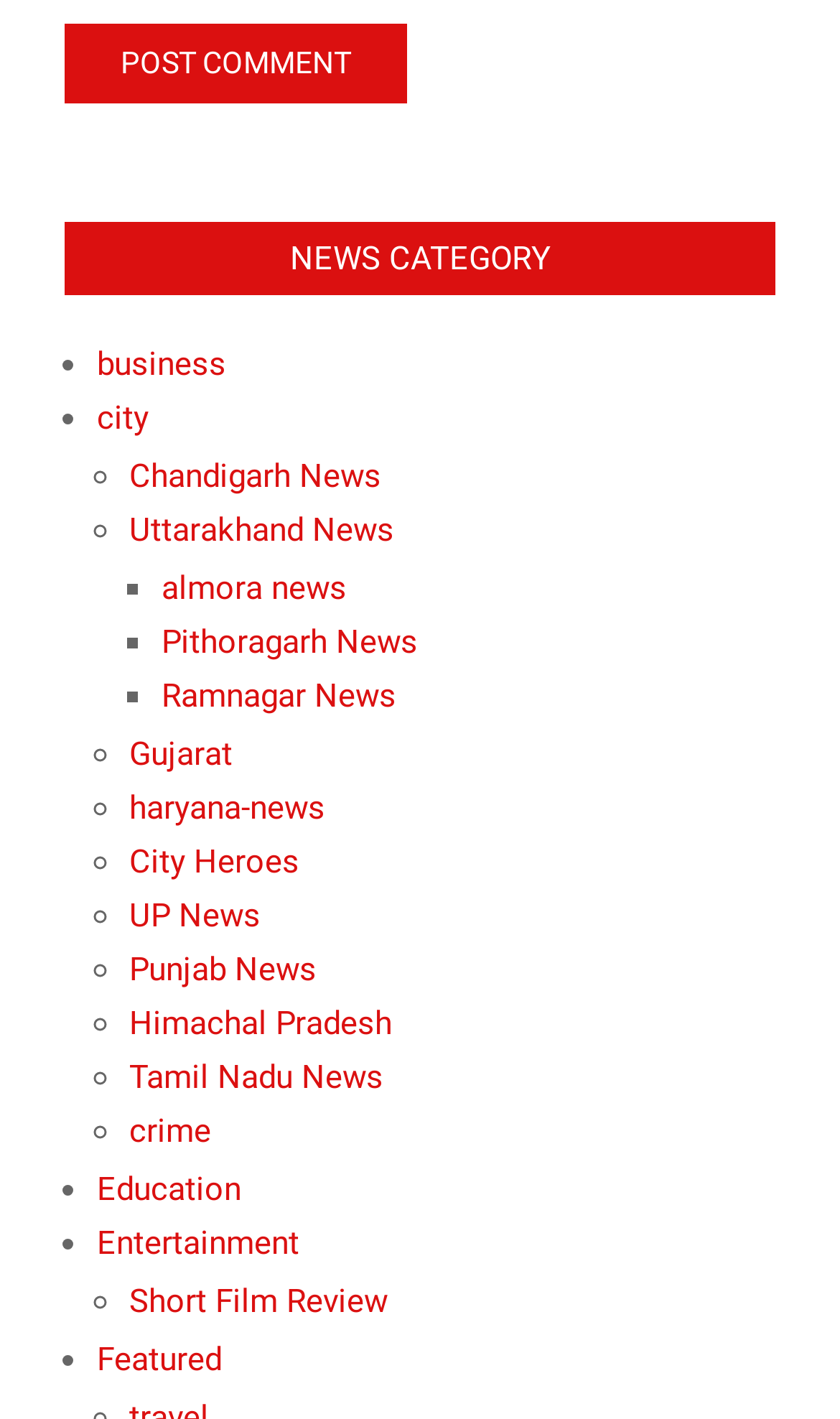Can you determine the bounding box coordinates of the area that needs to be clicked to fulfill the following instruction: "Click the 'Post Comment' button"?

[0.077, 0.017, 0.485, 0.073]